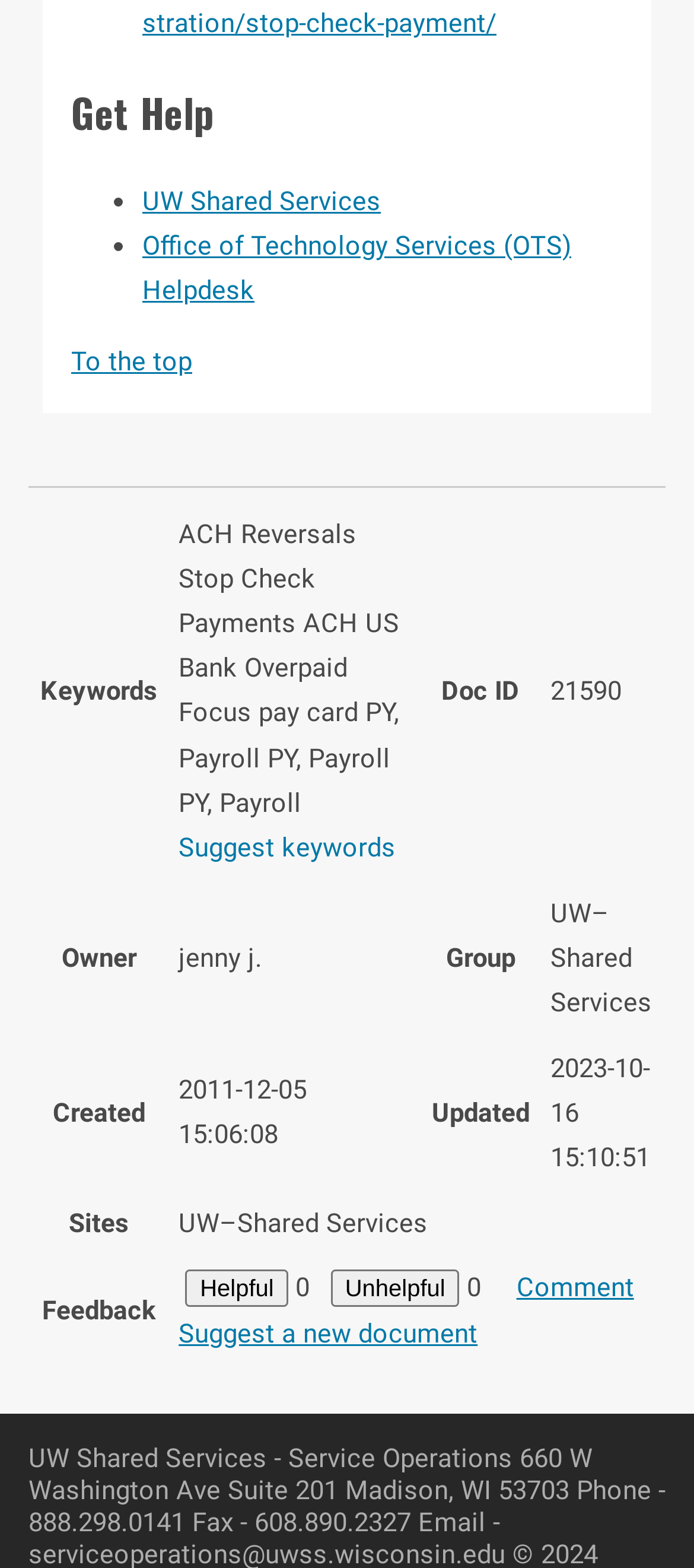Mark the bounding box of the element that matches the following description: "value="Helpful"".

[0.268, 0.81, 0.415, 0.834]